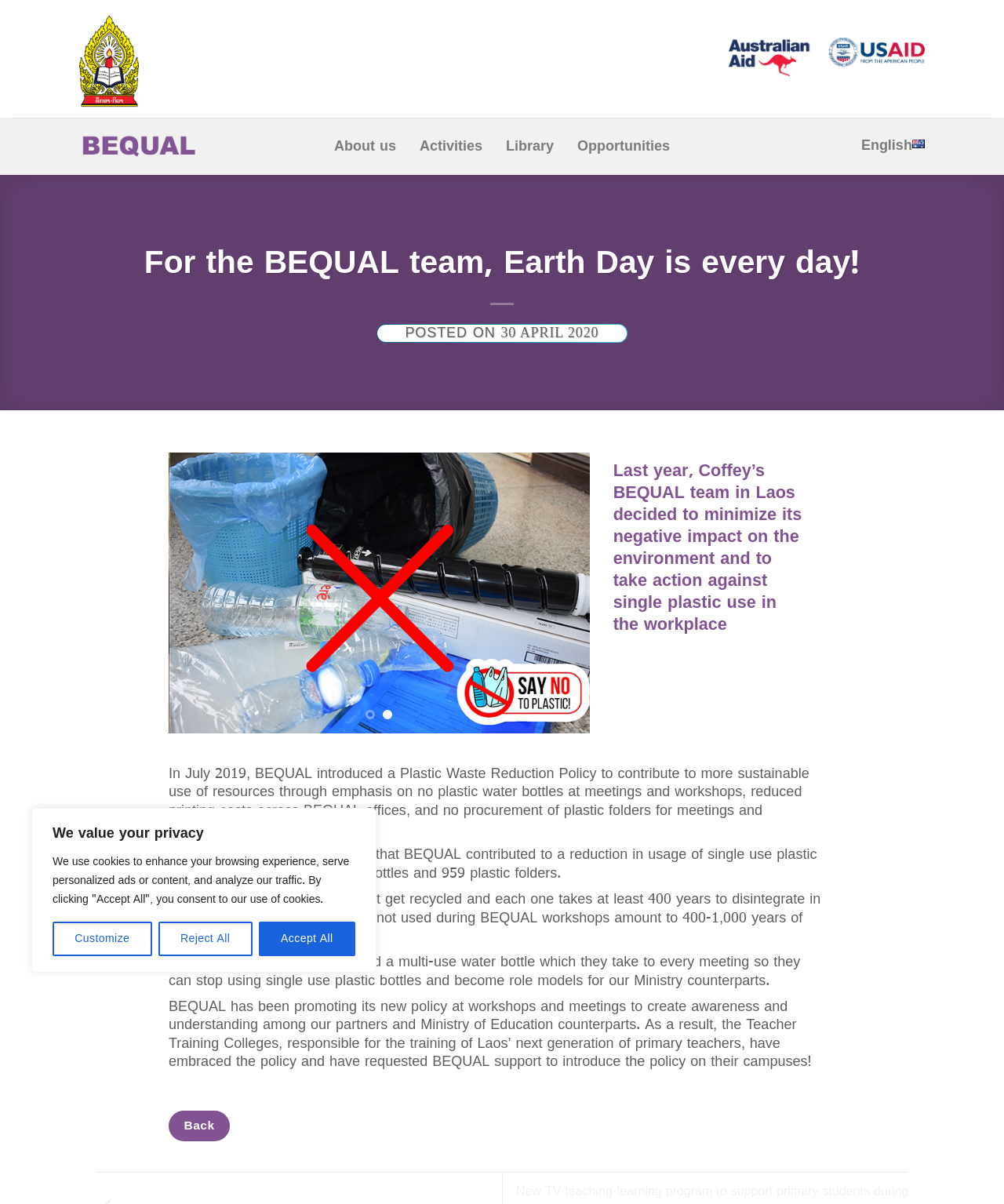Pinpoint the bounding box coordinates of the area that must be clicked to complete this instruction: "Click the 'About us' link".

[0.327, 0.11, 0.401, 0.133]